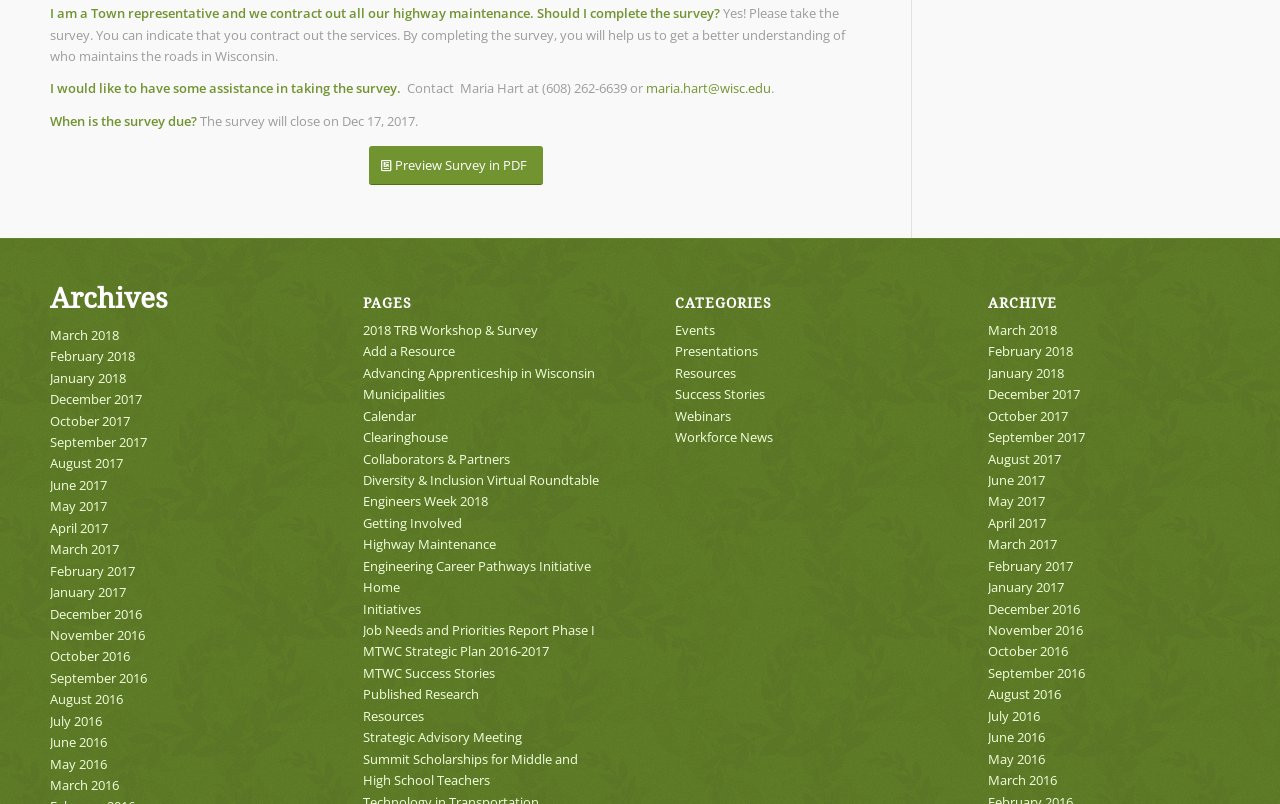Please find and report the bounding box coordinates of the element to click in order to perform the following action: "View the '2018 TRB Workshop & Survey' page". The coordinates should be expressed as four float numbers between 0 and 1, in the format [left, top, right, bottom].

[0.283, 0.399, 0.42, 0.422]